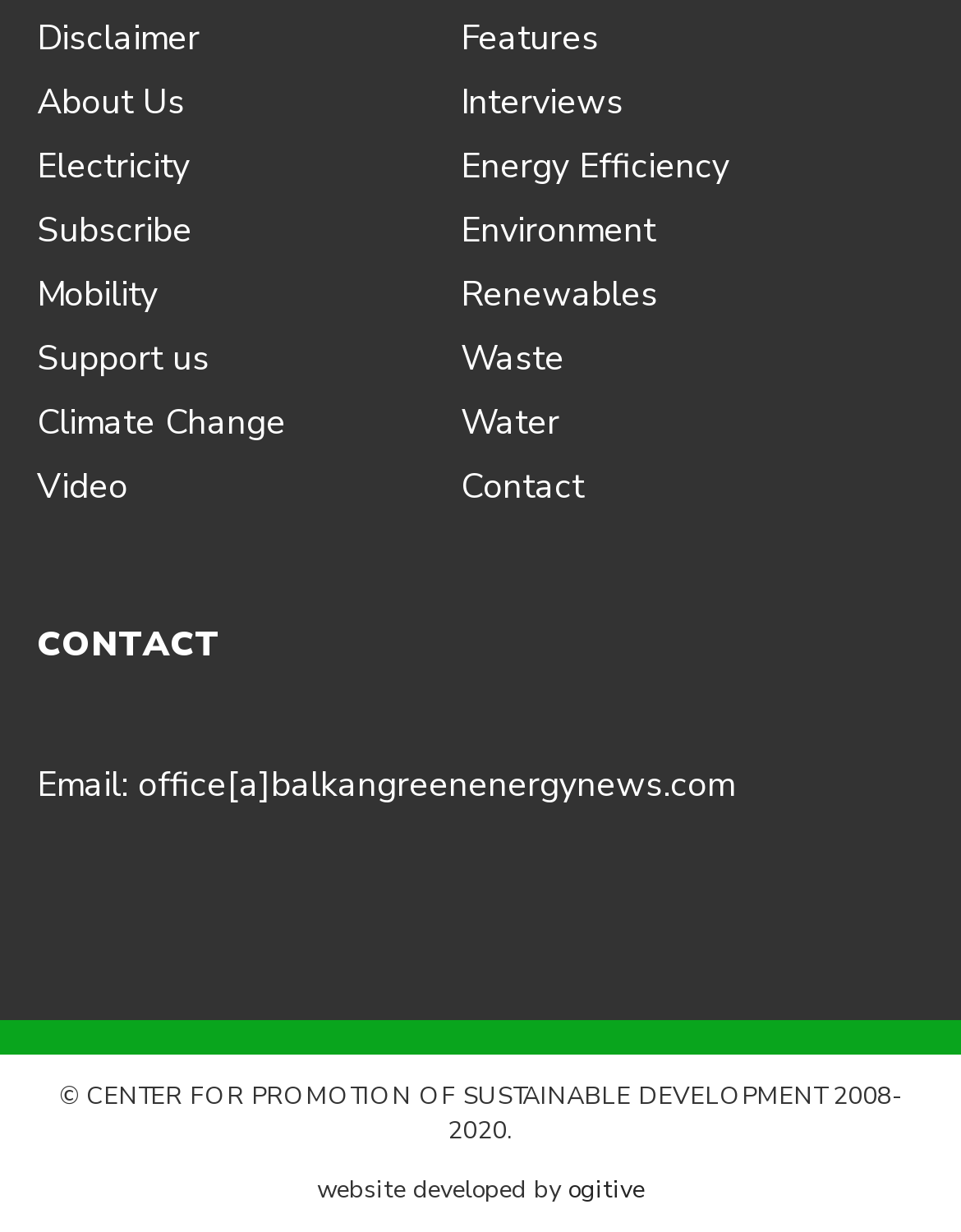Find the bounding box coordinates of the element's region that should be clicked in order to follow the given instruction: "Click on Disclaimer". The coordinates should consist of four float numbers between 0 and 1, i.e., [left, top, right, bottom].

[0.038, 0.011, 0.208, 0.049]